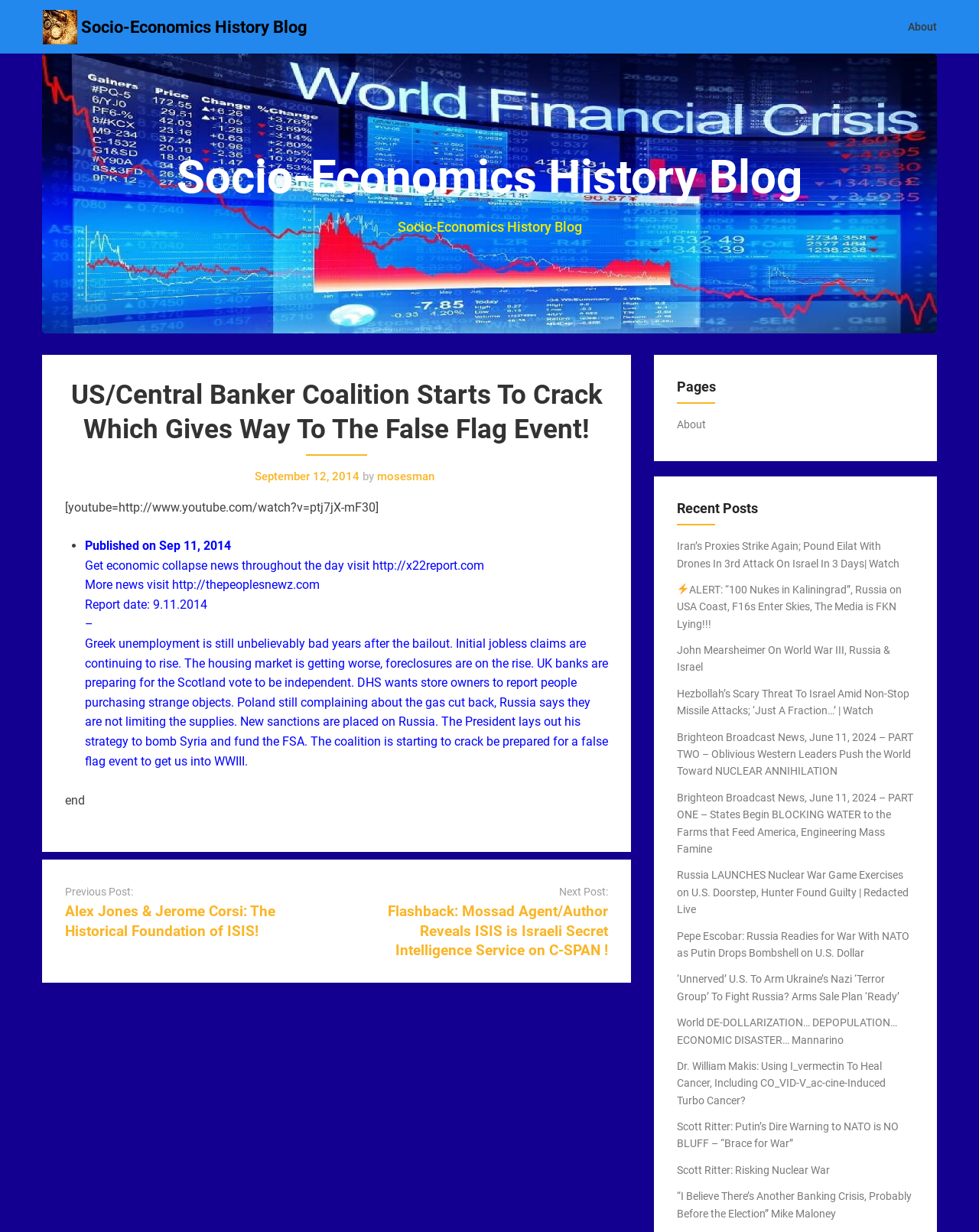Please find the bounding box coordinates for the clickable element needed to perform this instruction: "Click the 'About' link".

[0.916, 0.002, 0.969, 0.042]